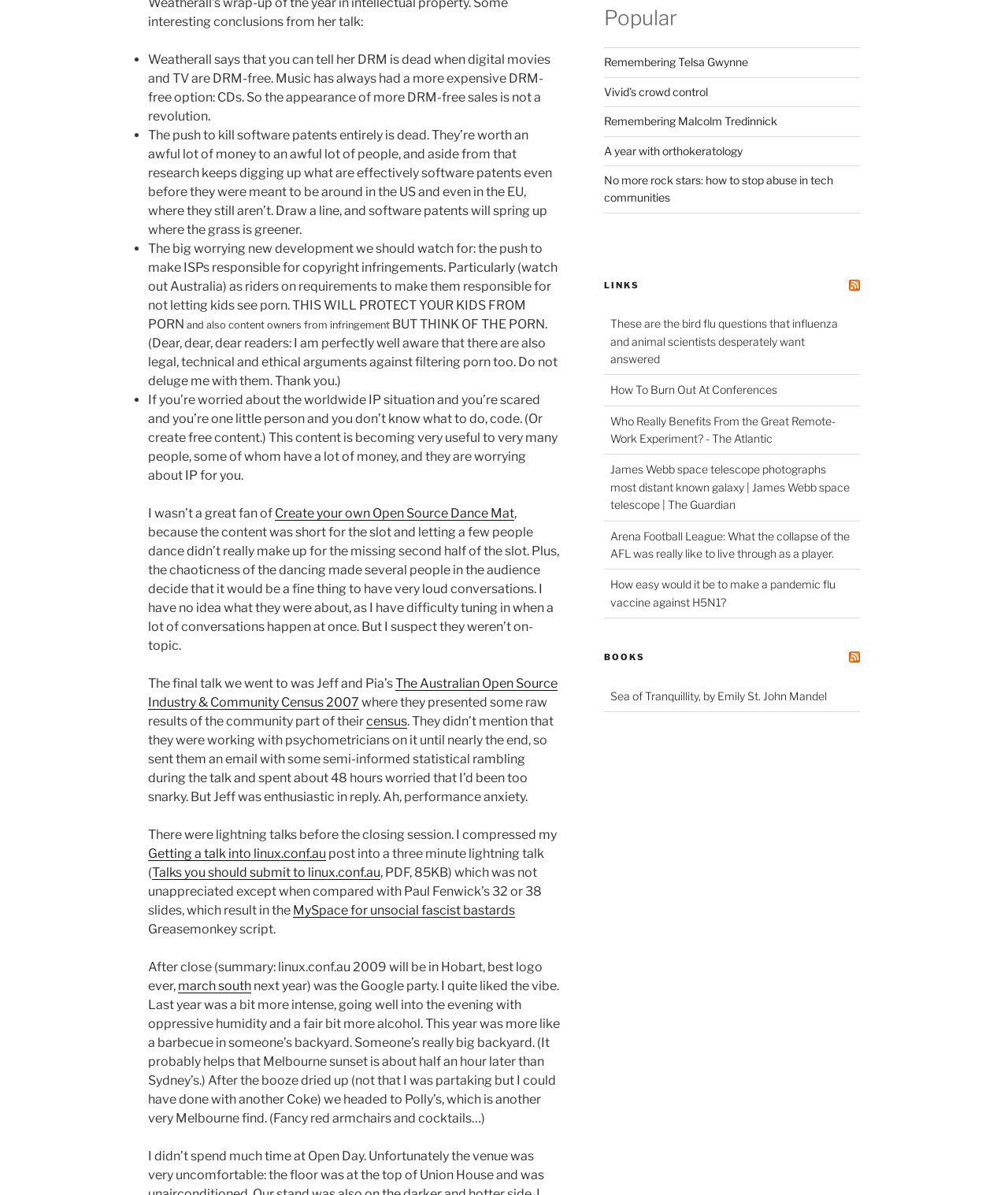Find and provide the bounding box coordinates for the UI element described with: "march south".

[0.177, 0.818, 0.249, 0.831]